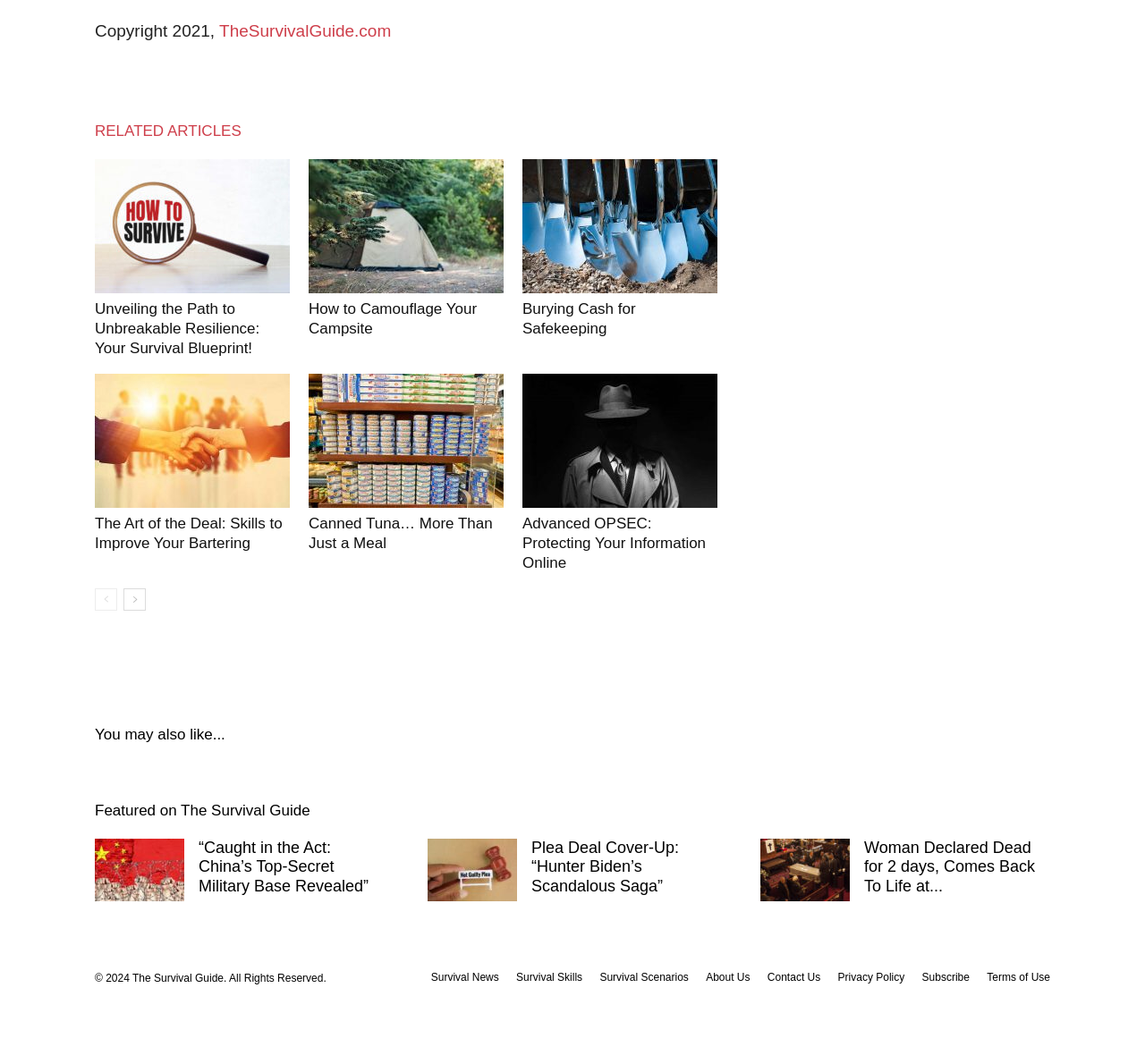What is the title of the first related article?
Please answer the question with a single word or phrase, referencing the image.

Unveiling the Path to Unbreakable Resilience